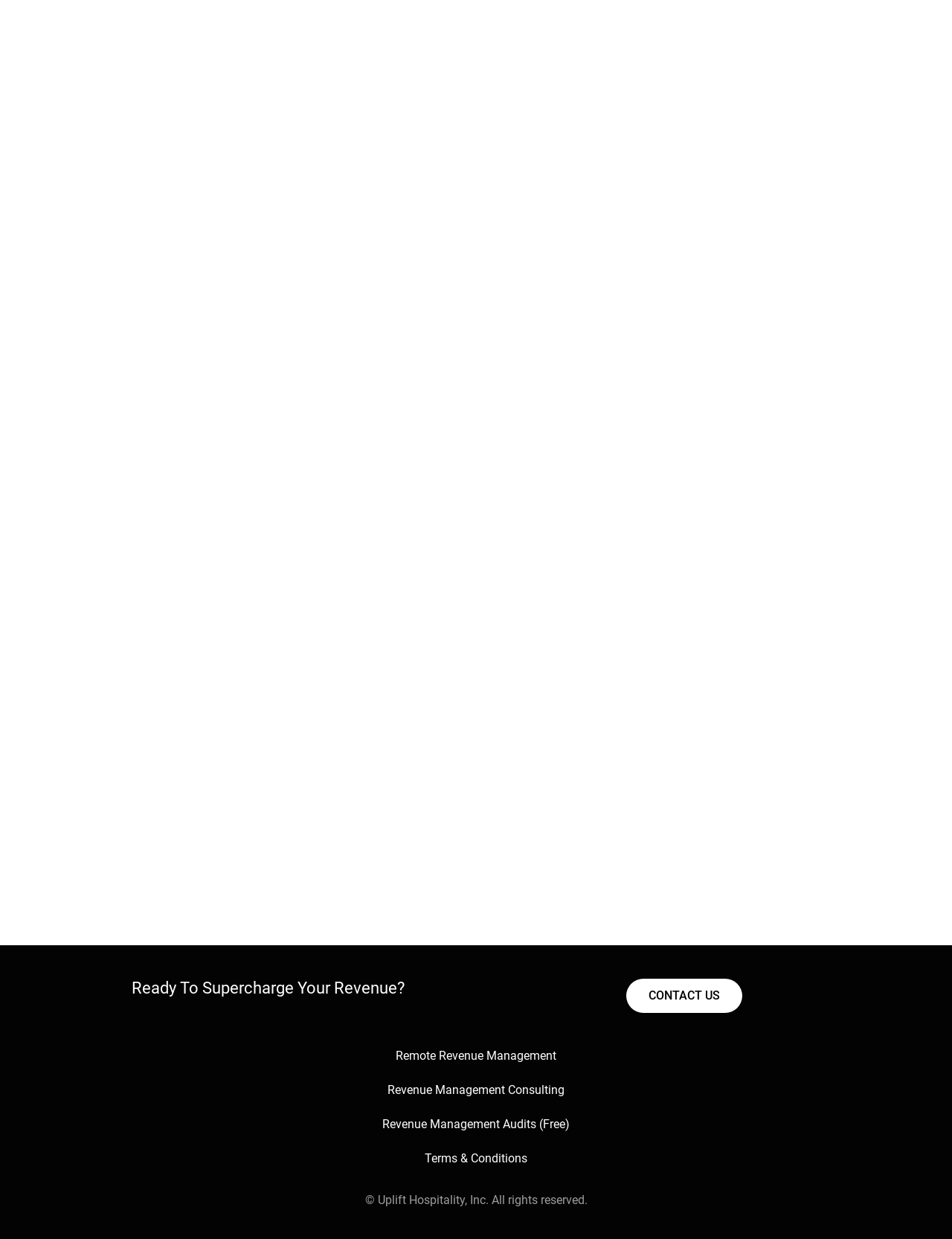What is the purpose of the 'CONTACT US' link?
Please answer the question as detailed as possible based on the image.

The 'CONTACT US' link is likely used to facilitate communication between the website visitors and the company, allowing them to reach out for inquiries, support, or other purposes.